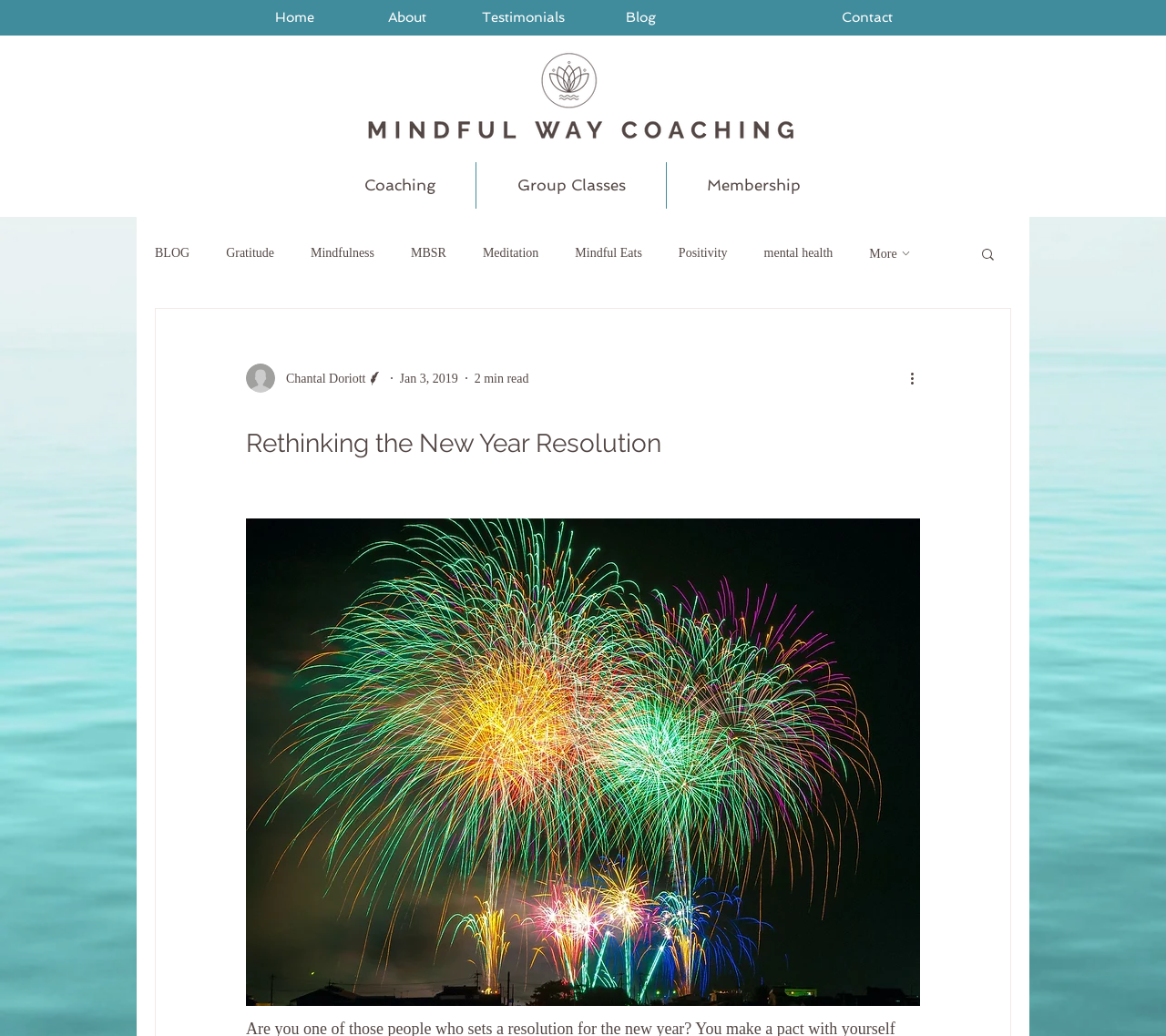Determine the bounding box coordinates for the HTML element described here: "FAQs".

[0.704, 0.054, 0.815, 0.078]